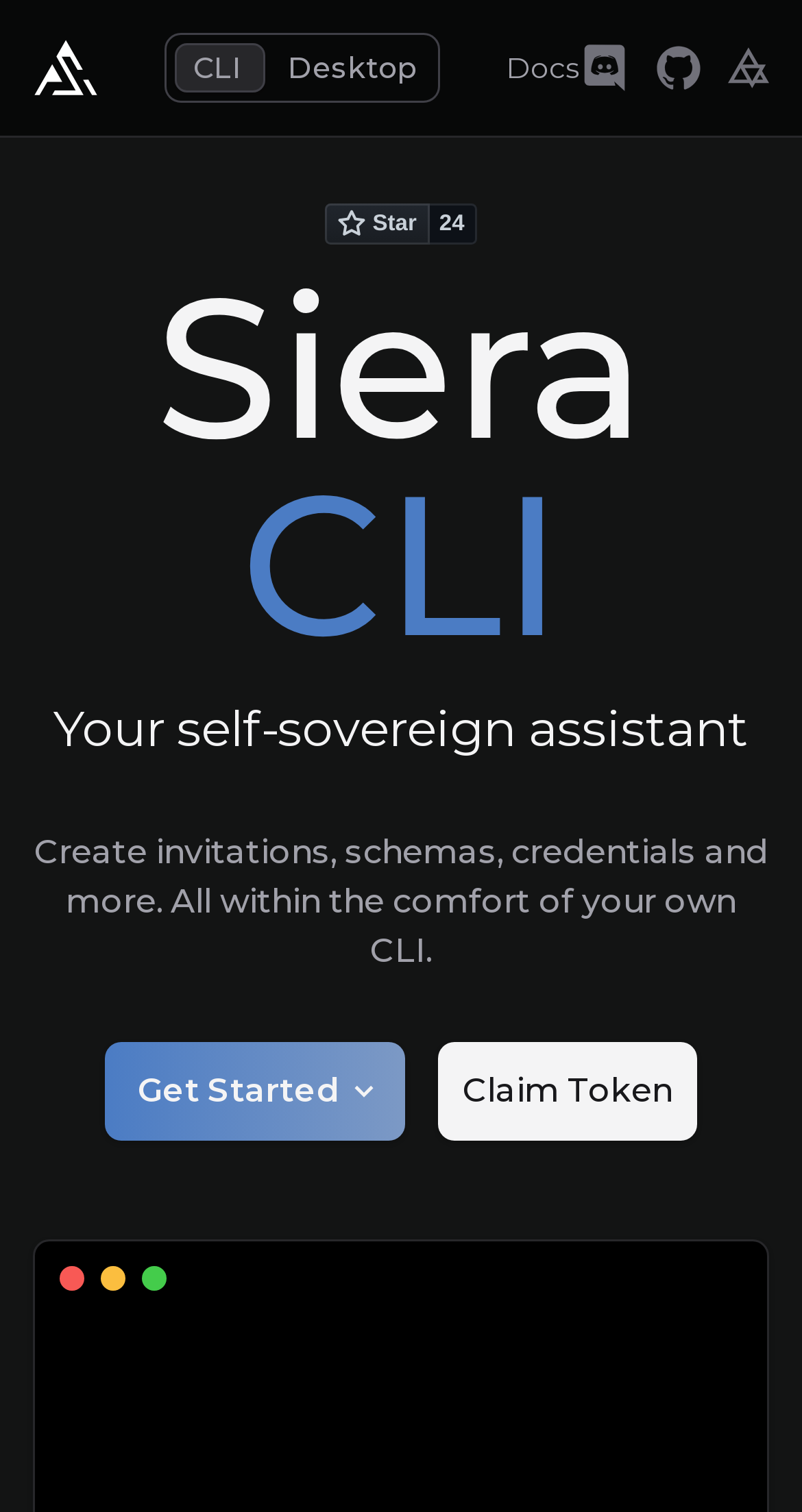Identify the bounding box coordinates of the specific part of the webpage to click to complete this instruction: "go to home page".

[0.041, 0.025, 0.123, 0.065]